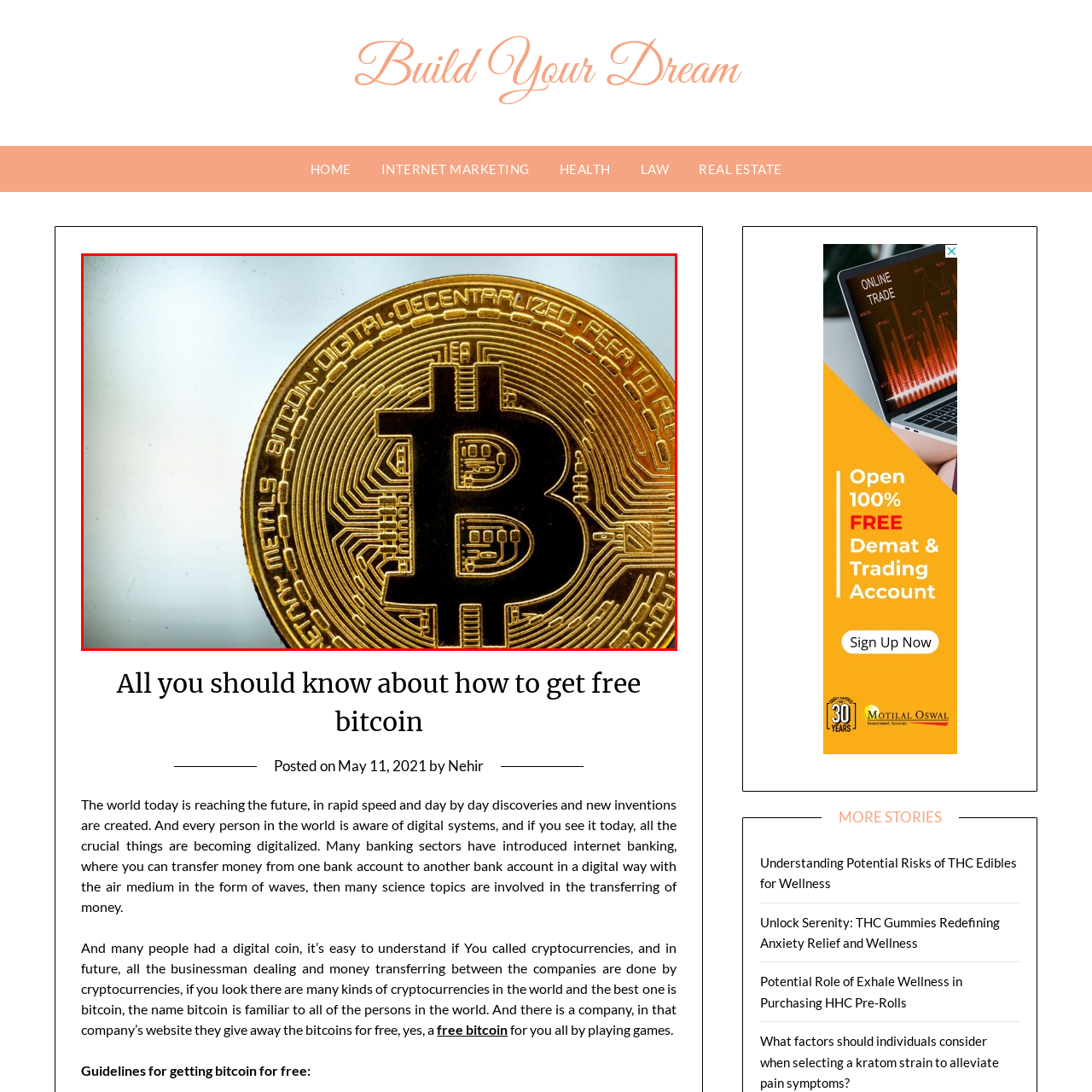What is the context of the article featuring this image?
Study the image highlighted with a red bounding box and respond to the question with a detailed answer.

This image is contextualized within an article that discusses the opportunities to acquire free Bitcoin, highlighting the growing relevance and accessibility of cryptocurrency in today's digital economy.